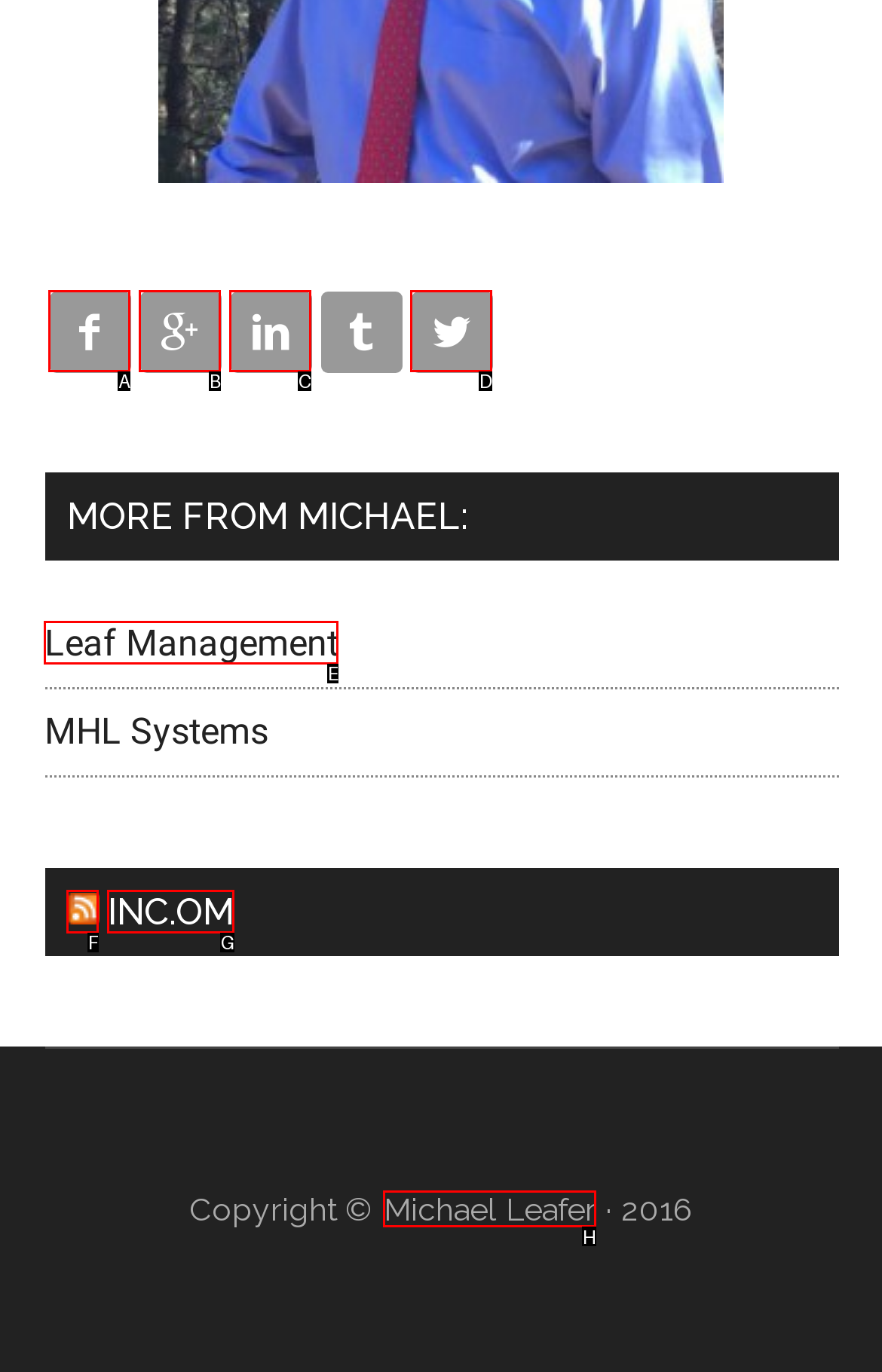Match the following description to the correct HTML element:  Indicate your choice by providing the letter.

B